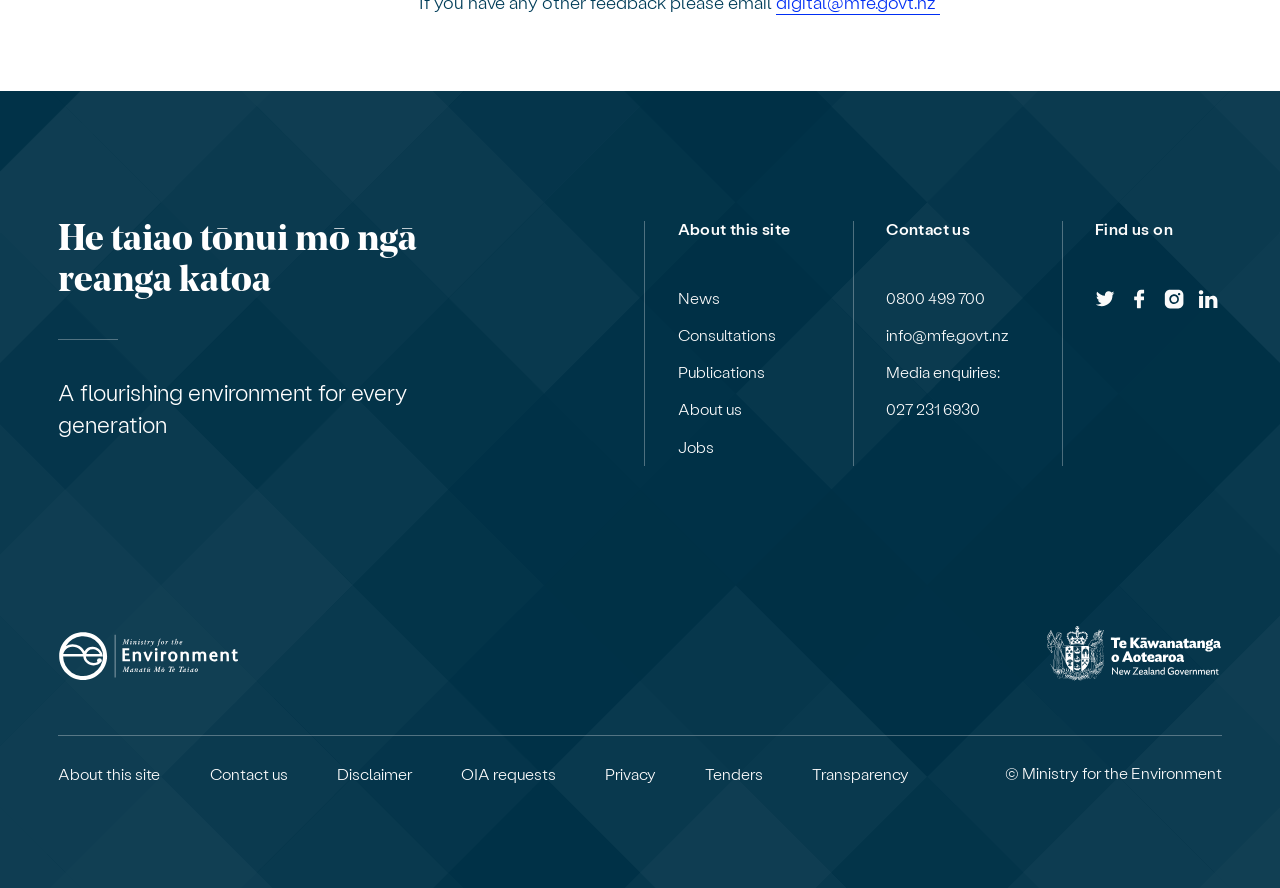Please answer the following query using a single word or phrase: 
How many social media platforms are listed?

4